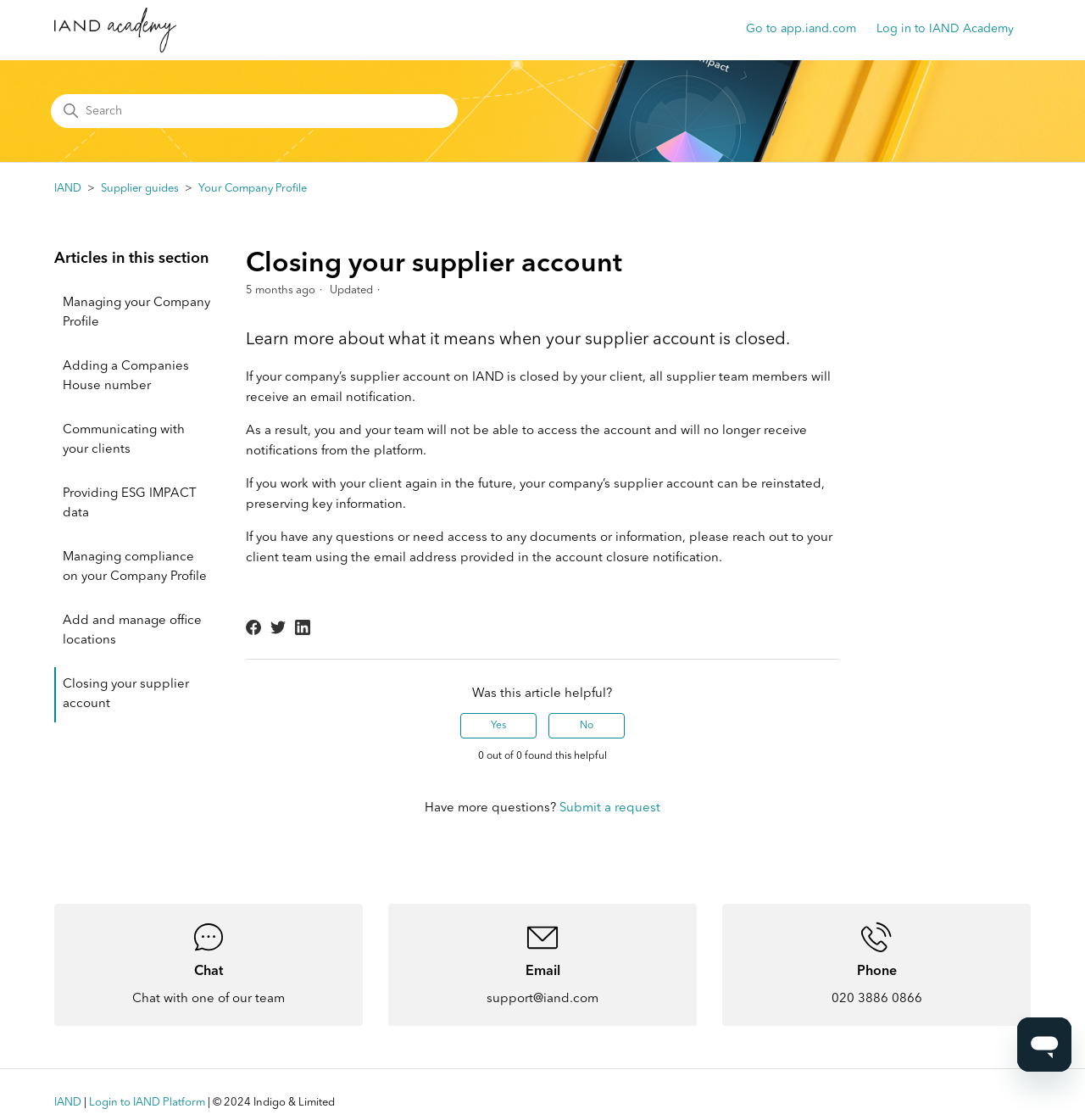How can I get help if I have questions?
Please provide a comprehensive answer to the question based on the webpage screenshot.

If I have more questions, I can submit a request by clicking on the 'Submit a request' link at the bottom of the page, or I can chat with one of the team members by clicking on the 'Chat' link, or I can email support@iand.com, or I can call the phone number 020 3886 0866.